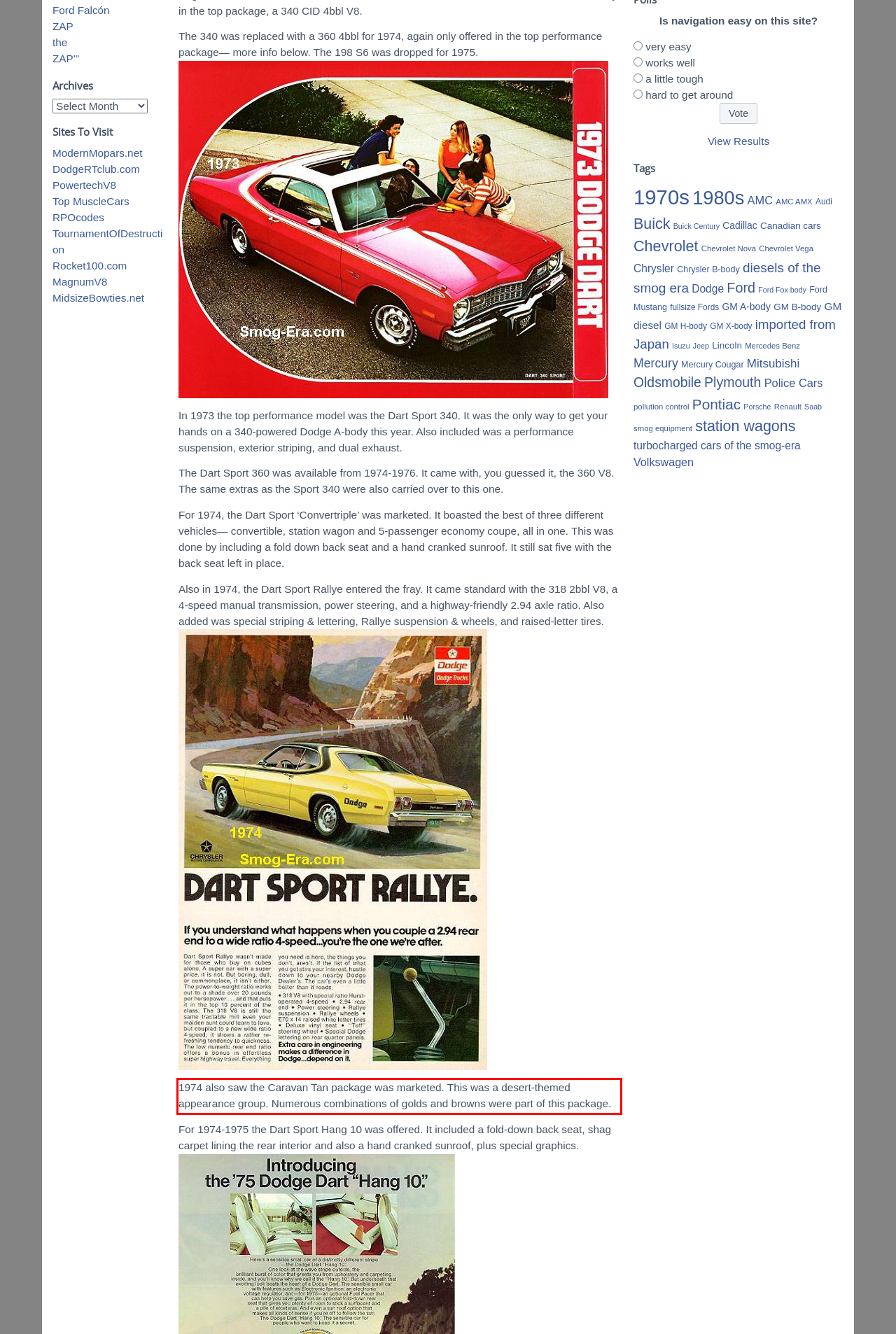You are given a webpage screenshot with a red bounding box around a UI element. Extract and generate the text inside this red bounding box.

1974 also saw the Caravan Tan package was marketed. This was a desert-themed appearance group. Numerous combinations of golds and browns were part of this package.